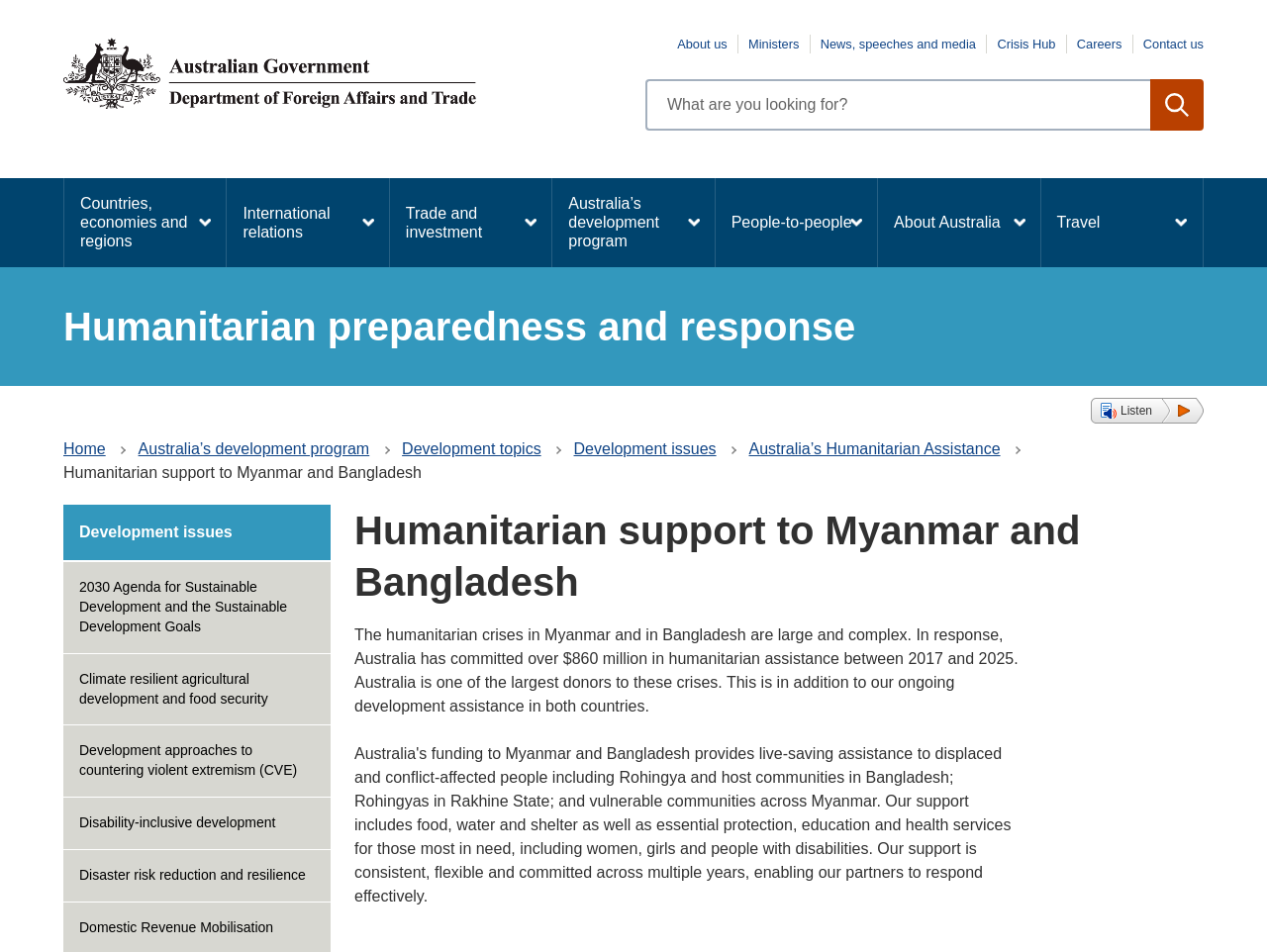Identify the bounding box coordinates for the element you need to click to achieve the following task: "Click the 'Search' button". The coordinates must be four float values ranging from 0 to 1, formatted as [left, top, right, bottom].

[0.908, 0.083, 0.95, 0.137]